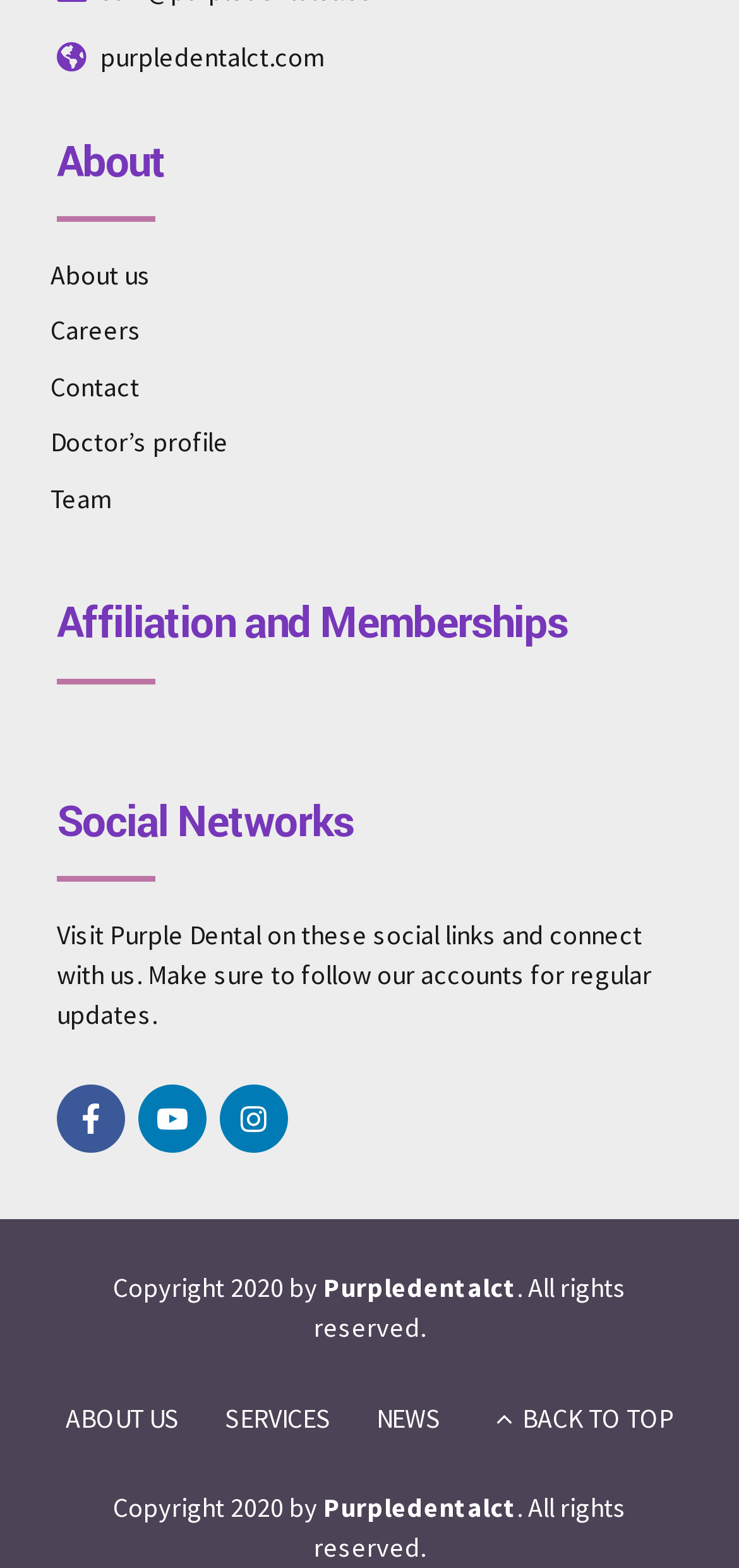Identify the coordinates of the bounding box for the element described below: "About us". Return the coordinates as four float numbers between 0 and 1: [left, top, right, bottom].

[0.068, 0.164, 0.204, 0.186]